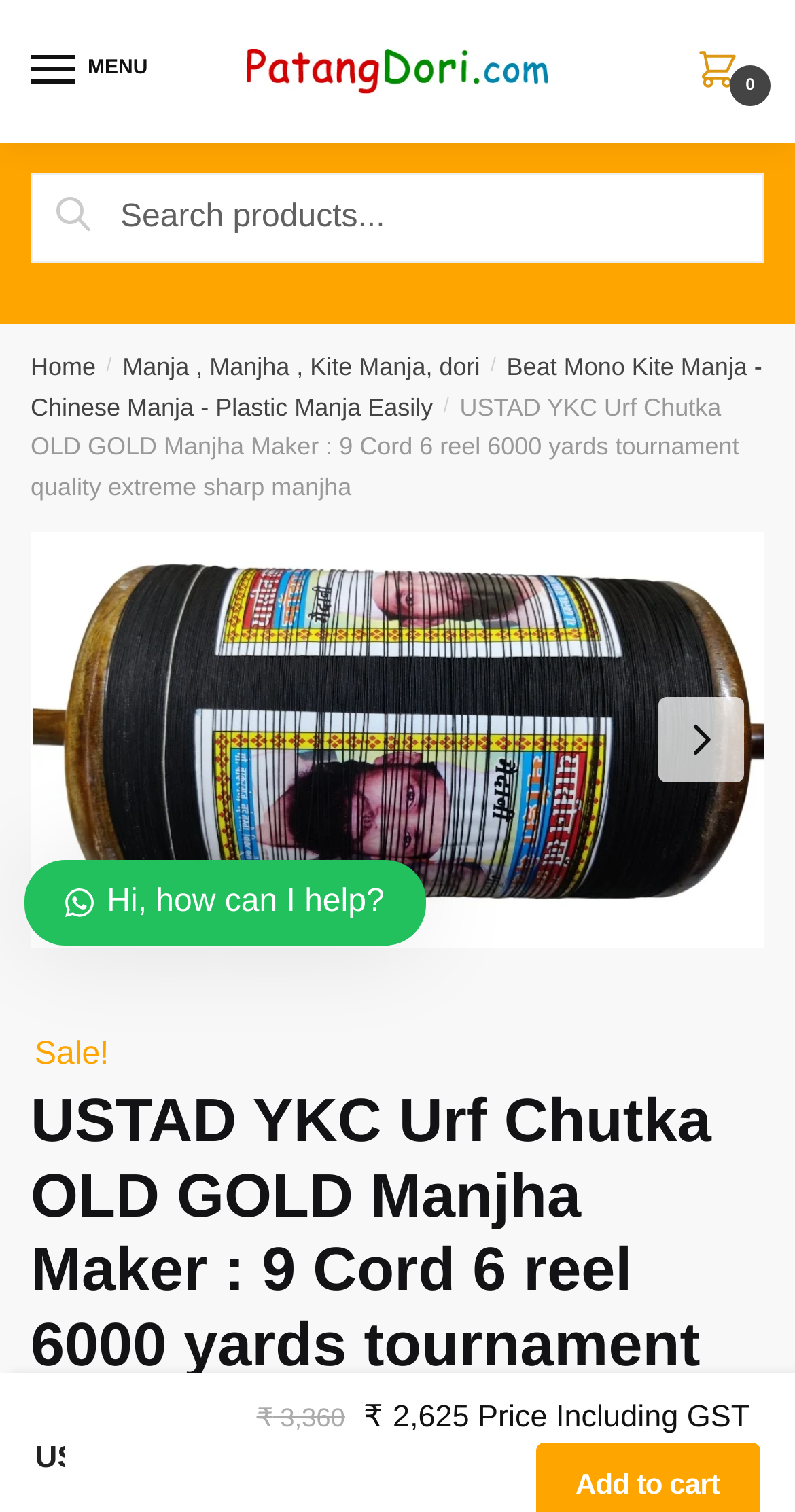Generate a thorough caption that explains the contents of the webpage.

This webpage appears to be an e-commerce product page for a kite flying product called "USTAD YKC Urf Chutka OLD GOLD Manjha Maker". At the top left corner, there is a menu button labeled "Menu" which controls the site navigation. Next to it, there is a link to the website's homepage, "PatangDori.com", accompanied by the website's logo.

Below the top navigation bar, there is a search bar where users can input keywords to search for products. The search bar is accompanied by a "Search" button.

The main content of the page is divided into sections. On the left side, there is a breadcrumb navigation menu that shows the product's category hierarchy, starting from "Home" to "Manja, Manjha, Kite Manja, dori" and finally to the current product page.

On the right side, there is a product image that can be zoomed in by clicking on the "click to zoom-in" link. Below the product image, there is a product description that highlights its features, including its 9 cord length, 6000 yards, and 6 reel length.

The product's pricing information is displayed prominently, with a discounted price of ₹2,625 and an original price of ₹3,360. The price includes GST. There is also a "Sale!" label indicating that the product is on sale.

At the bottom of the page, there is a small chat window with a message "Hi, how can I help?" suggesting that customer support is available.